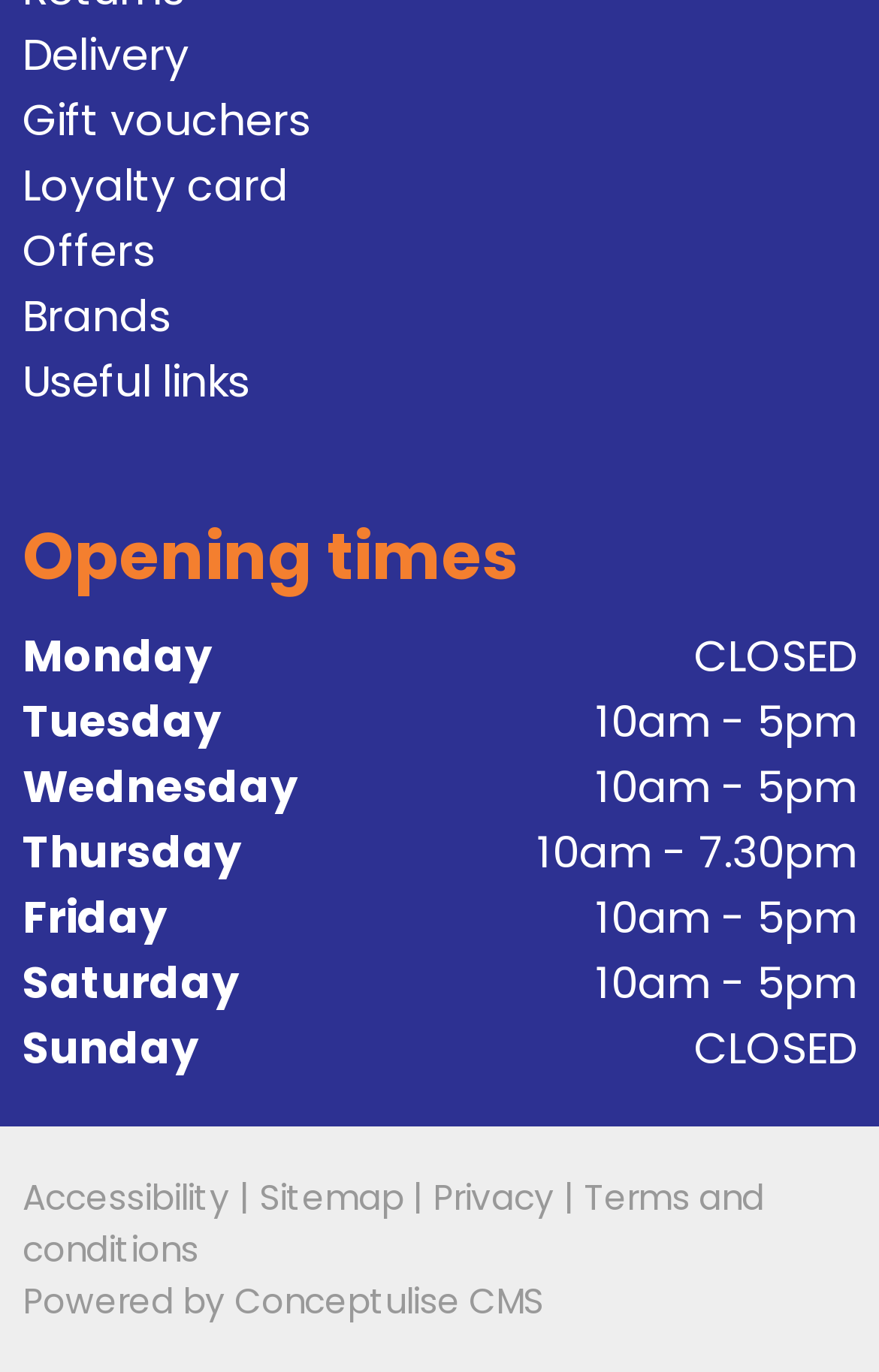Can you give a comprehensive explanation to the question given the content of the image?
What is the first day of the week with opening times?

I looked at the 'Opening times' section and found the first day of the week listed, which is Monday.